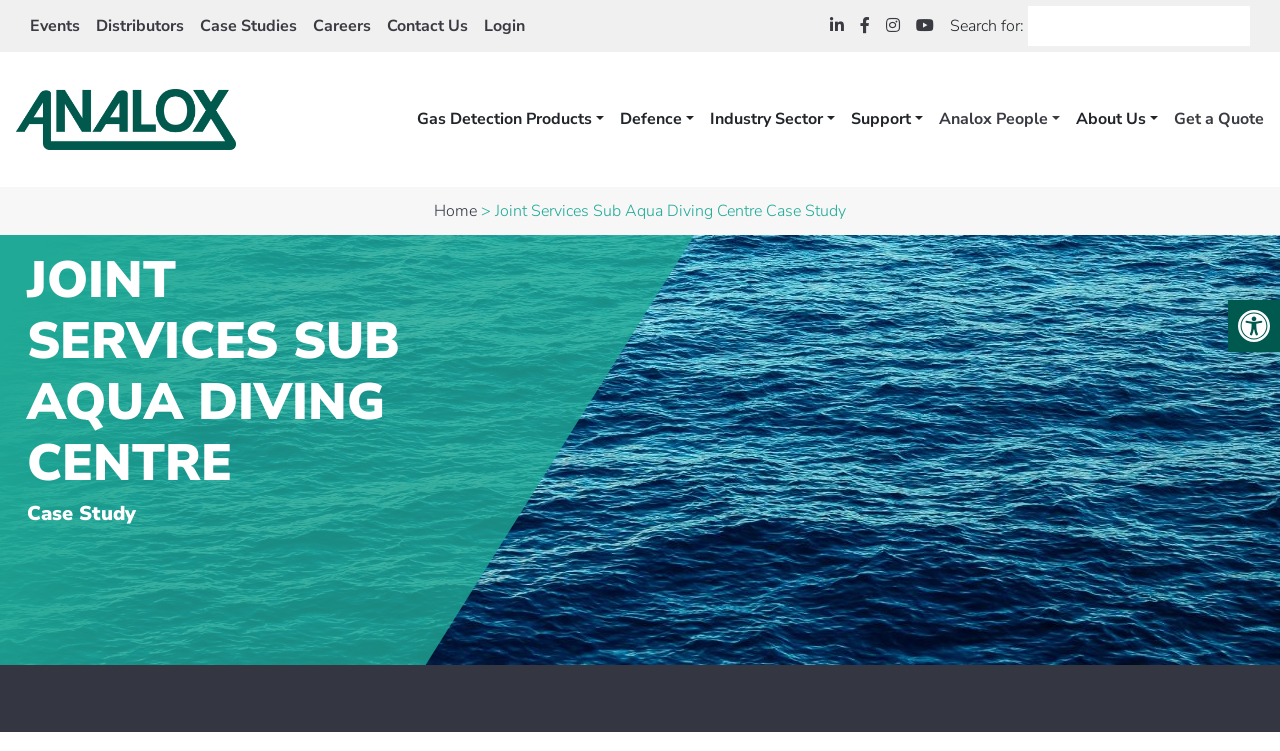Find the bounding box coordinates of the element I should click to carry out the following instruction: "Go to events page".

[0.023, 0.019, 0.062, 0.051]